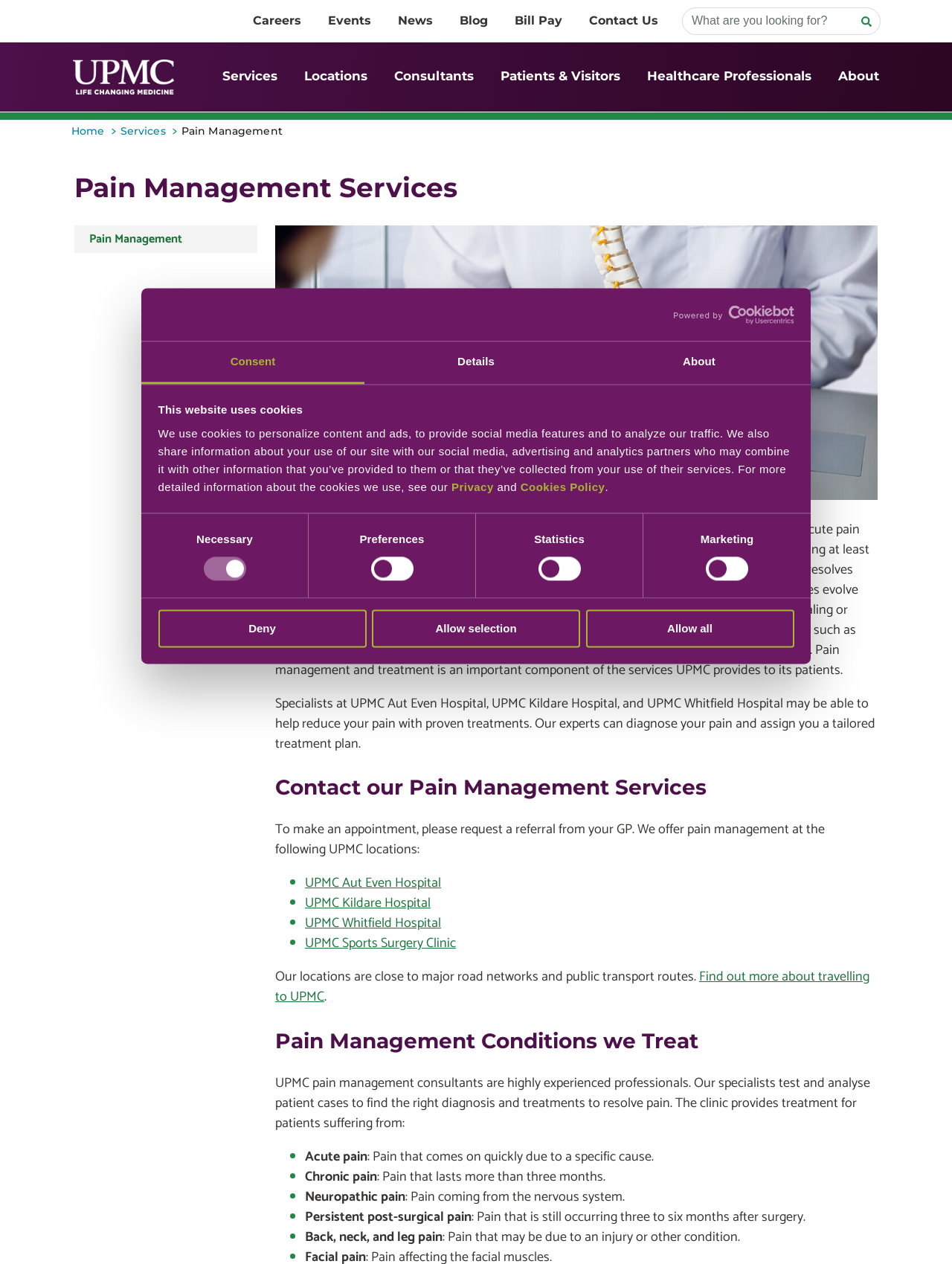What is the purpose of the 'Consent Selection' section?
Give a detailed response to the question by analyzing the screenshot.

I analyzed the 'Consent Selection' section and found that it contains checkboxes for 'Necessary', 'Preferences', 'Statistics', and 'Marketing' cookies, which suggests that the purpose of this section is to allow users to select their cookie preferences.